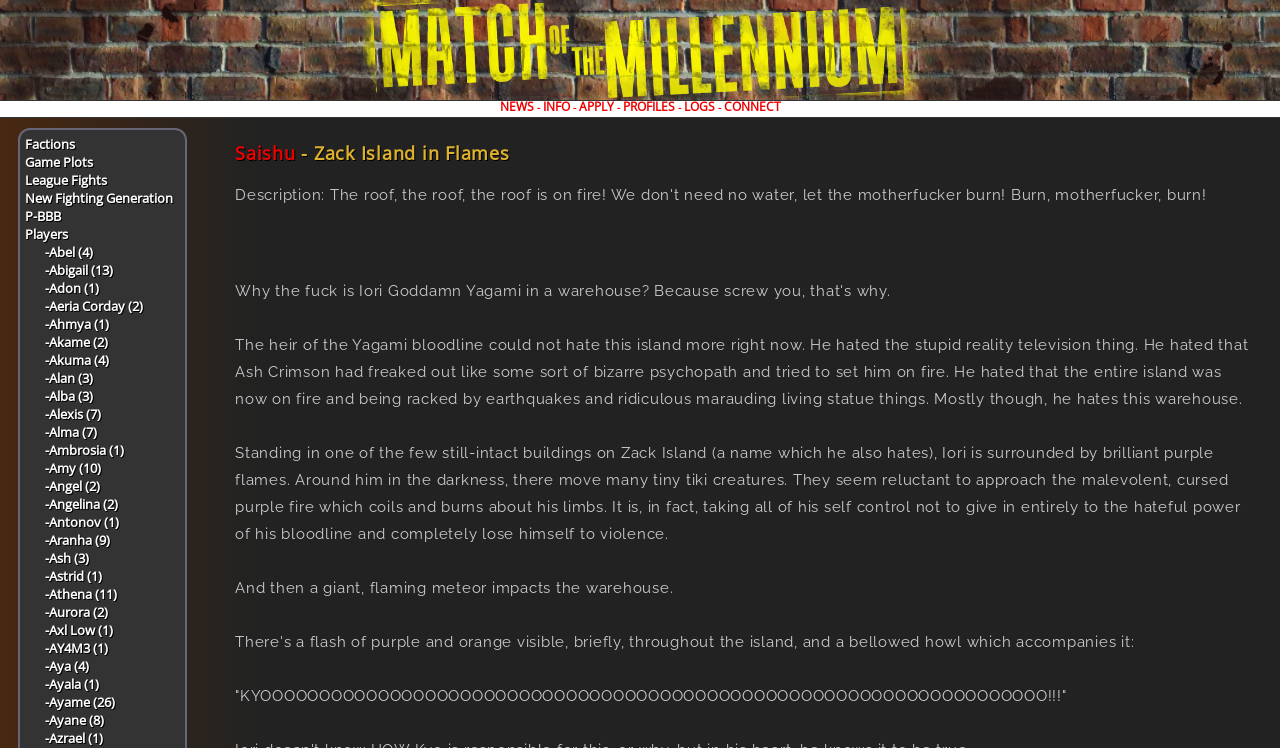Based on the element description New Fighting Generation, identify the bounding box of the UI element in the given webpage screenshot. The coordinates should be in the format (top-left x, top-left y, bottom-right x, bottom-right y) and must be between 0 and 1.

[0.02, 0.253, 0.135, 0.277]